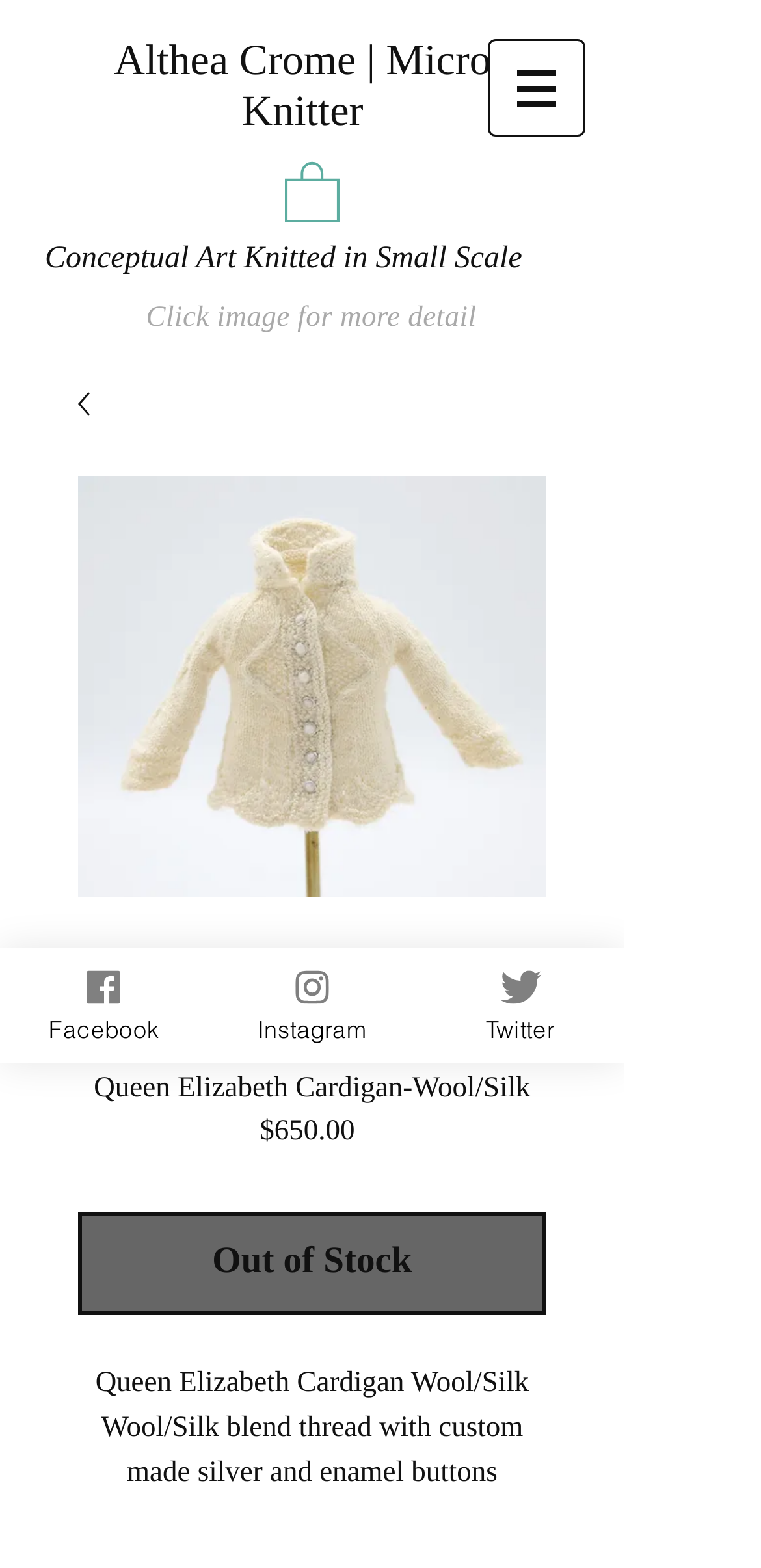Is the Queen Elizabeth Cardigan in stock?
Answer the question with detailed information derived from the image.

I found that the Queen Elizabeth Cardigan is out of stock by looking at the button below the product image, which says 'Out of Stock'.